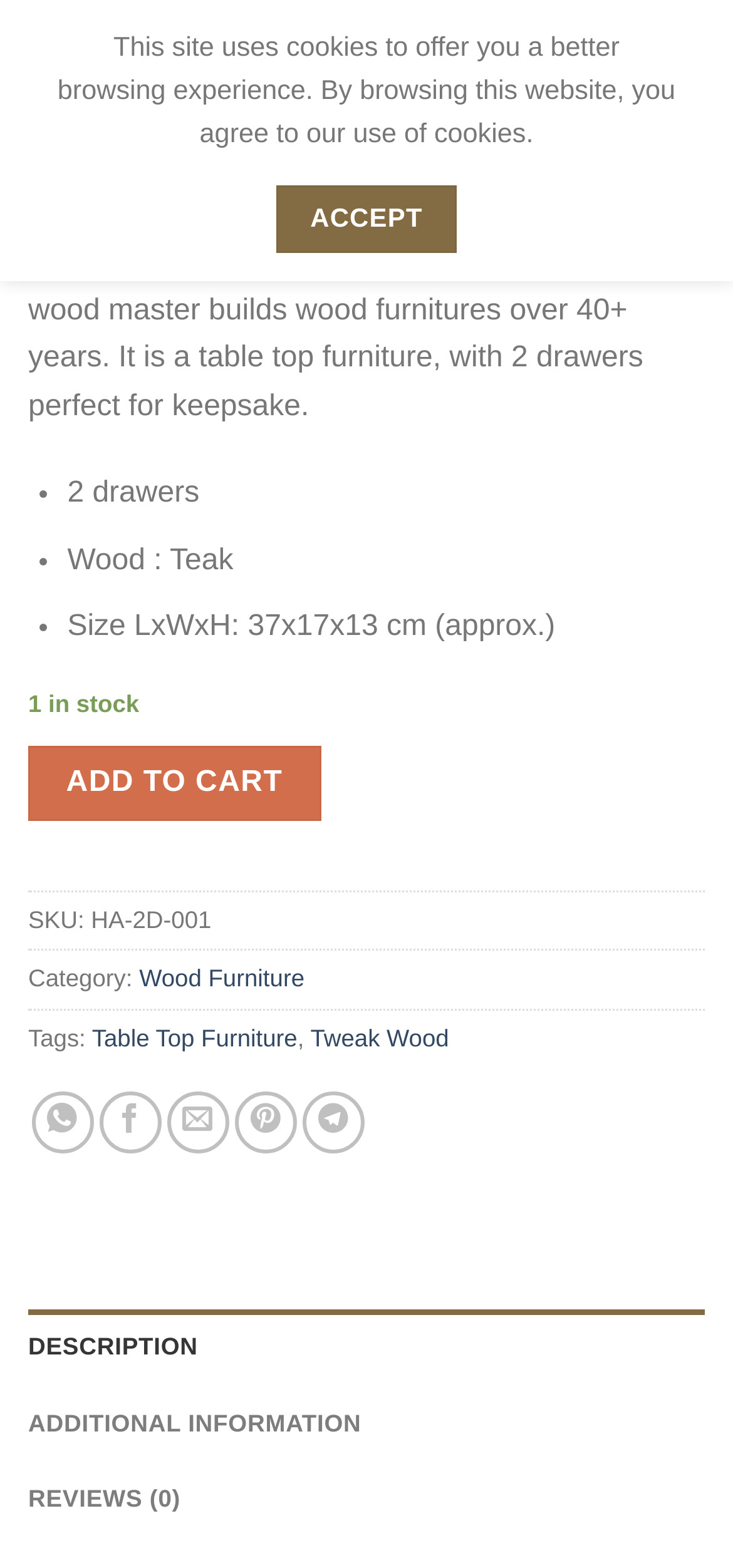Given the webpage screenshot and the description, determine the bounding box coordinates (top-left x, top-left y, bottom-right x, bottom-right y) that define the location of the UI element matching this description: Table Top Furniture

[0.125, 0.653, 0.406, 0.671]